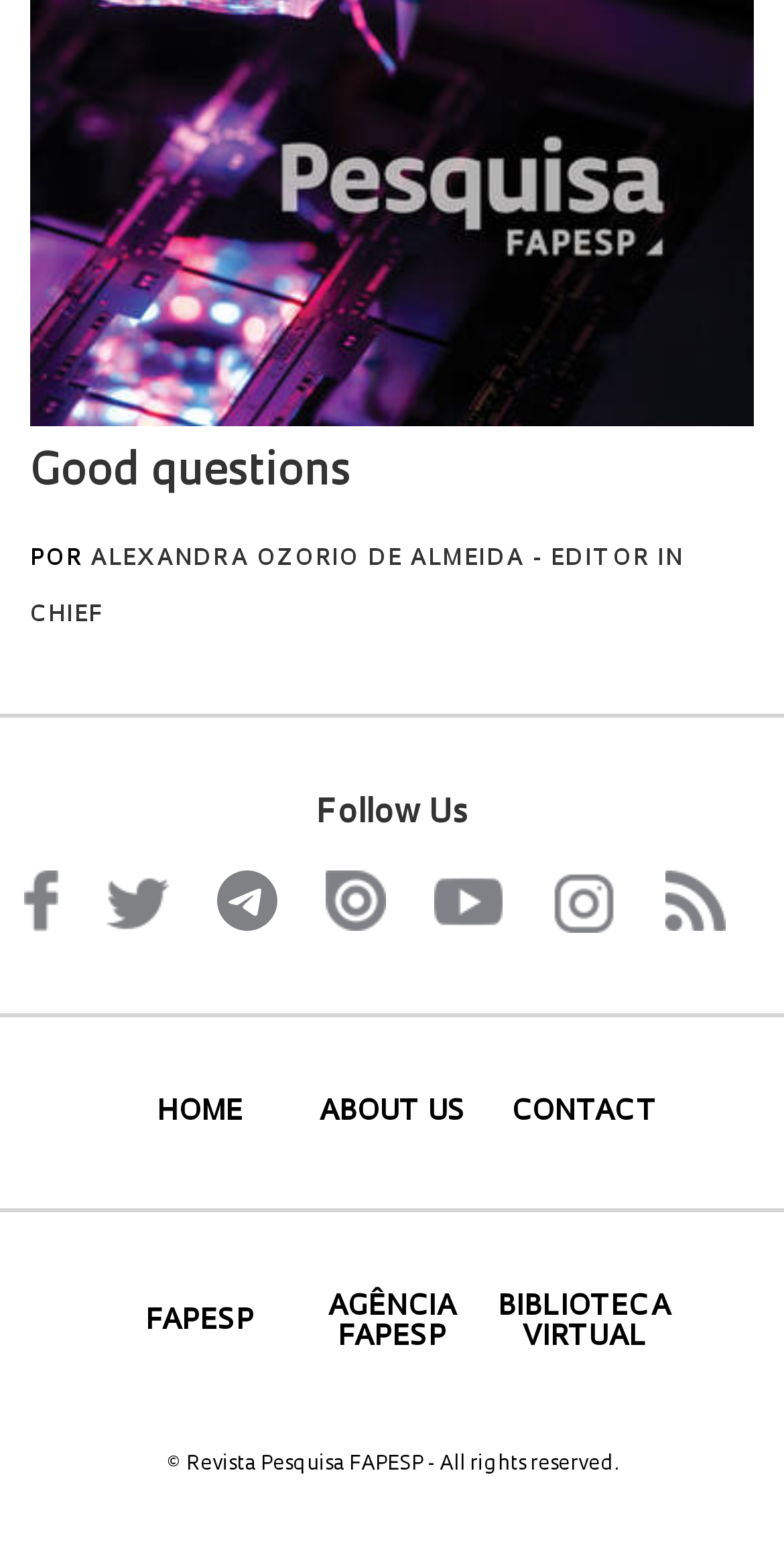Given the description of the UI element: "title="Issuu"", predict the bounding box coordinates in the form of [left, top, right, bottom], with each value being a float between 0 and 1.

[0.415, 0.563, 0.492, 0.602]